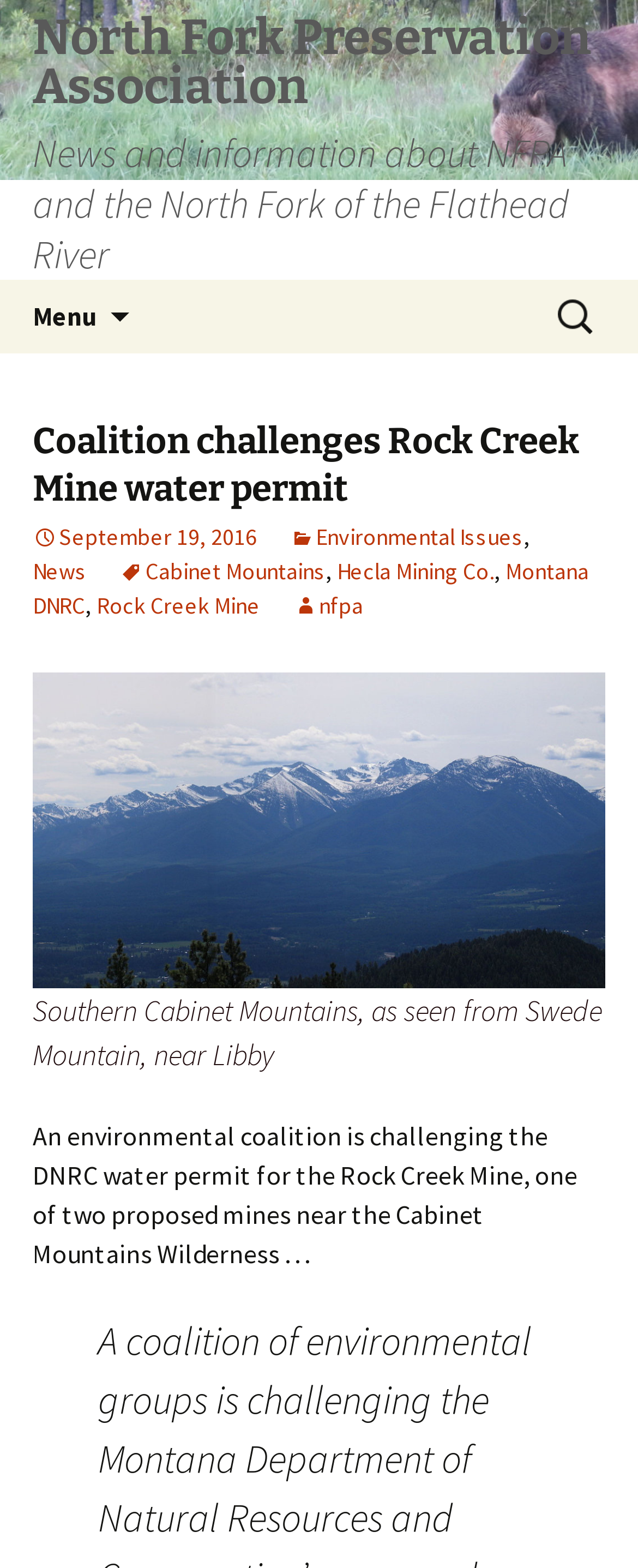Based on the image, please respond to the question with as much detail as possible:
What is the name of the organization mentioned in the webpage?

The name of the organization is mentioned in the top-left corner of the webpage, where it says 'North Fork Preservation Association News and information about NFPA and the North Fork of the Flathead River'.